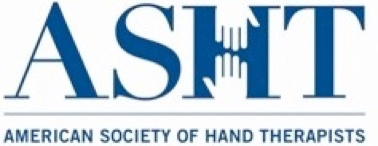What do the stylized hands in the logo symbolize?
Use the image to answer the question with a single word or phrase.

Hand therapy and rehabilitation